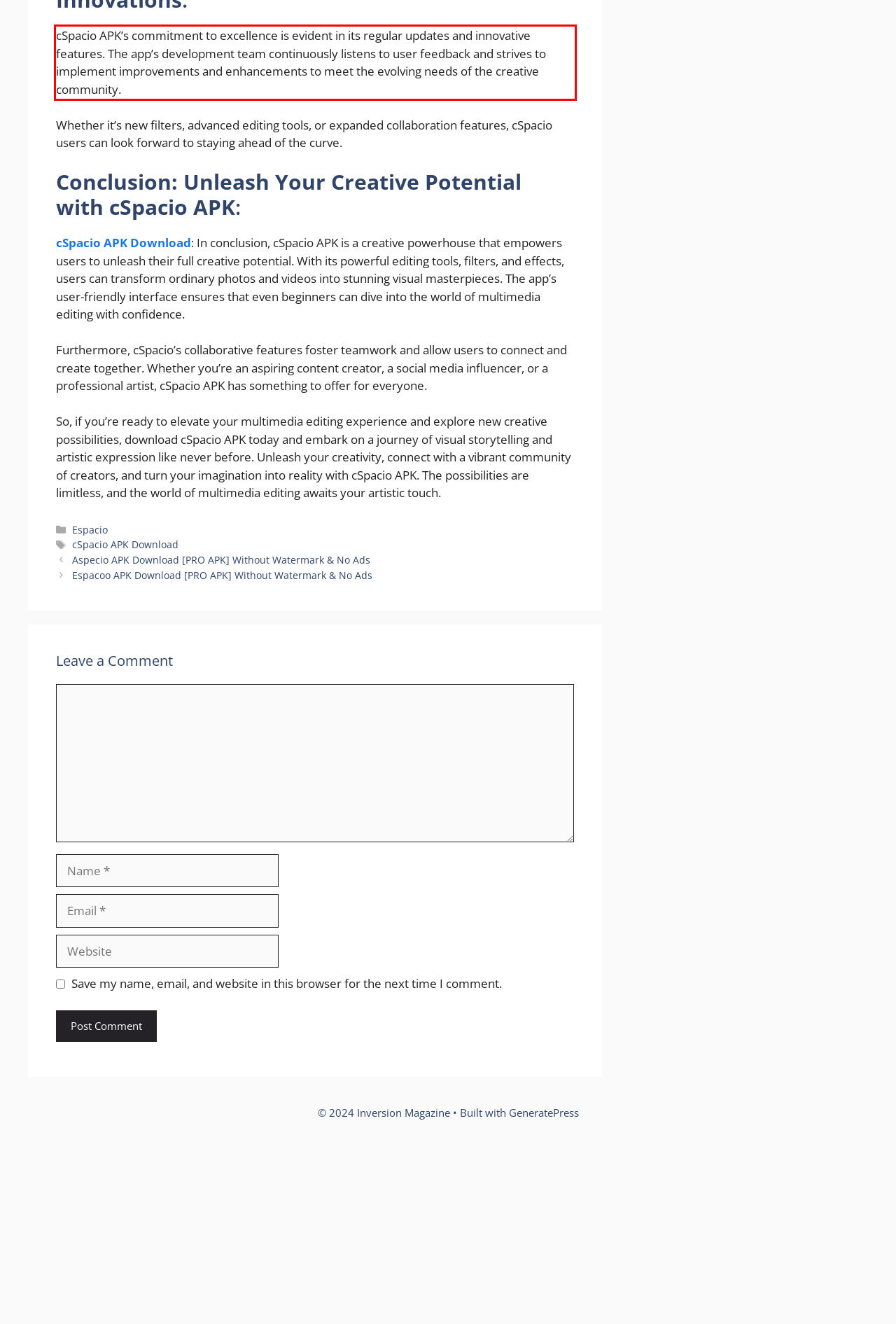You are given a screenshot showing a webpage with a red bounding box. Perform OCR to capture the text within the red bounding box.

cSpacio APK’s commitment to excellence is evident in its regular updates and innovative features. The app’s development team continuously listens to user feedback and strives to implement improvements and enhancements to meet the evolving needs of the creative community.